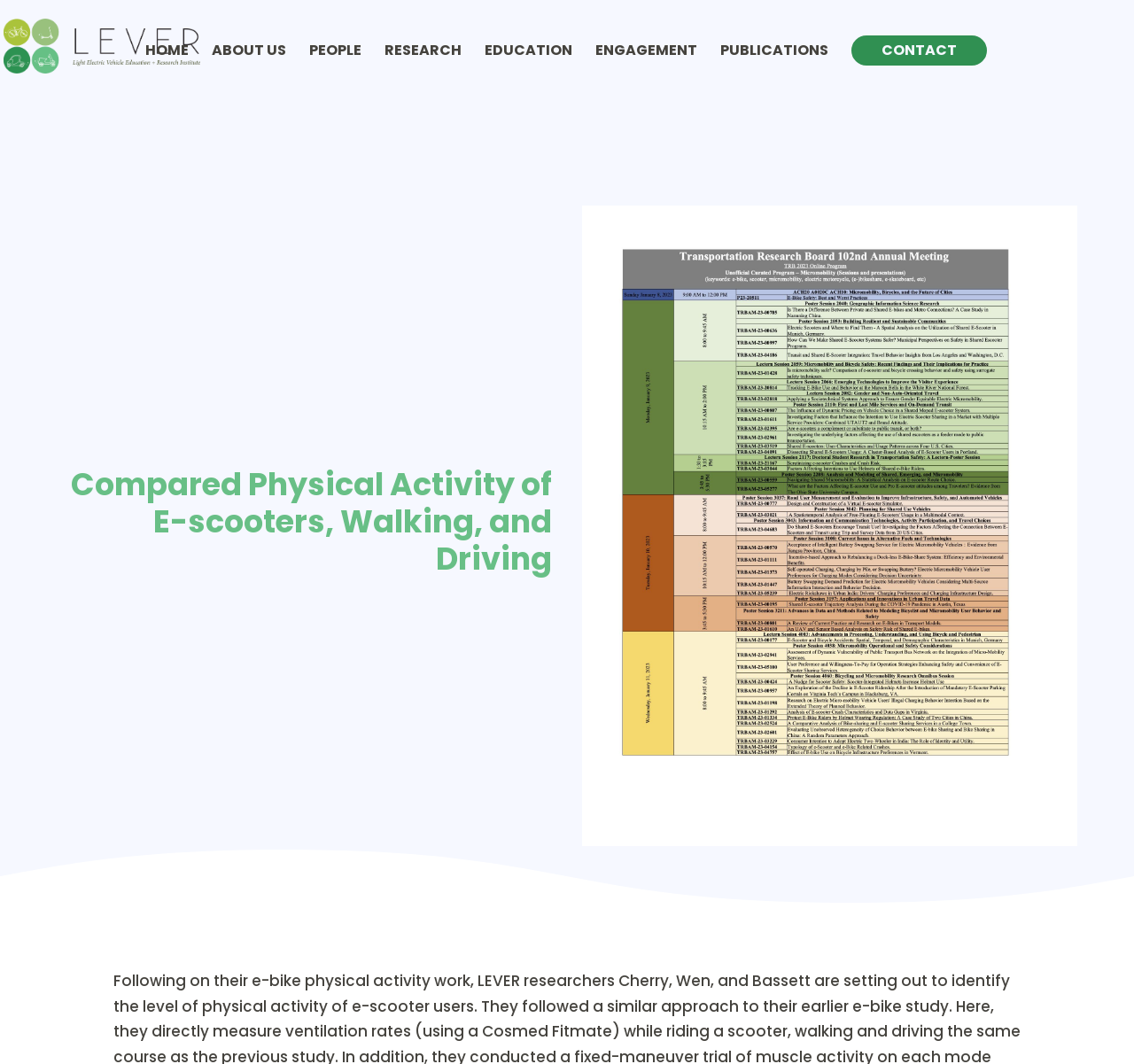Please determine the bounding box coordinates of the clickable area required to carry out the following instruction: "View sitemap". The coordinates must be four float numbers between 0 and 1, represented as [left, top, right, bottom].

None